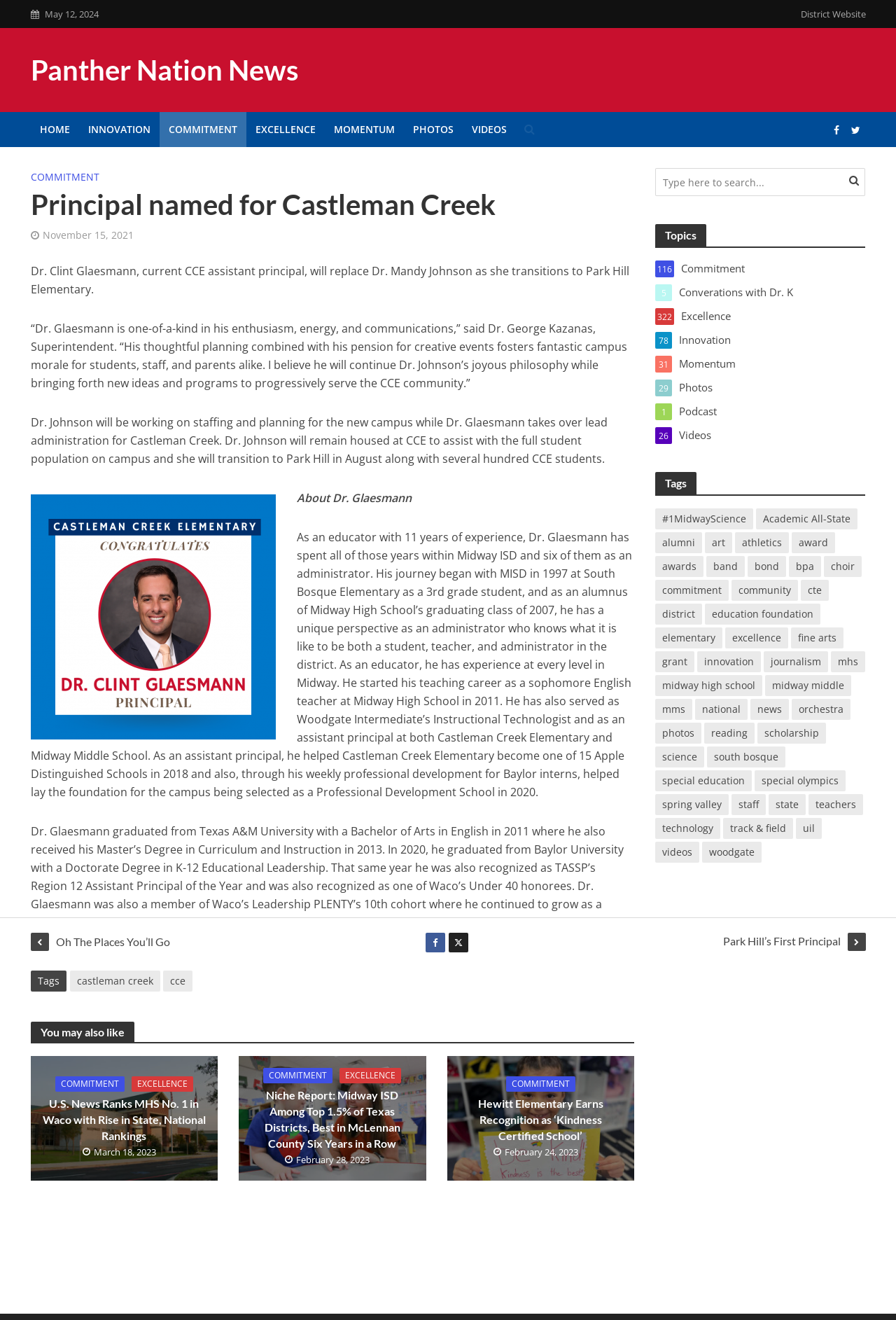What is the name of the school where Dr. Glaesmann will be working?
Please give a detailed and elaborate answer to the question.

I read the article and found that Dr. Glaesmann will be working at Castleman Creek Elementary, which is mentioned as the school where he will be replacing Dr. Mandy Johnson.